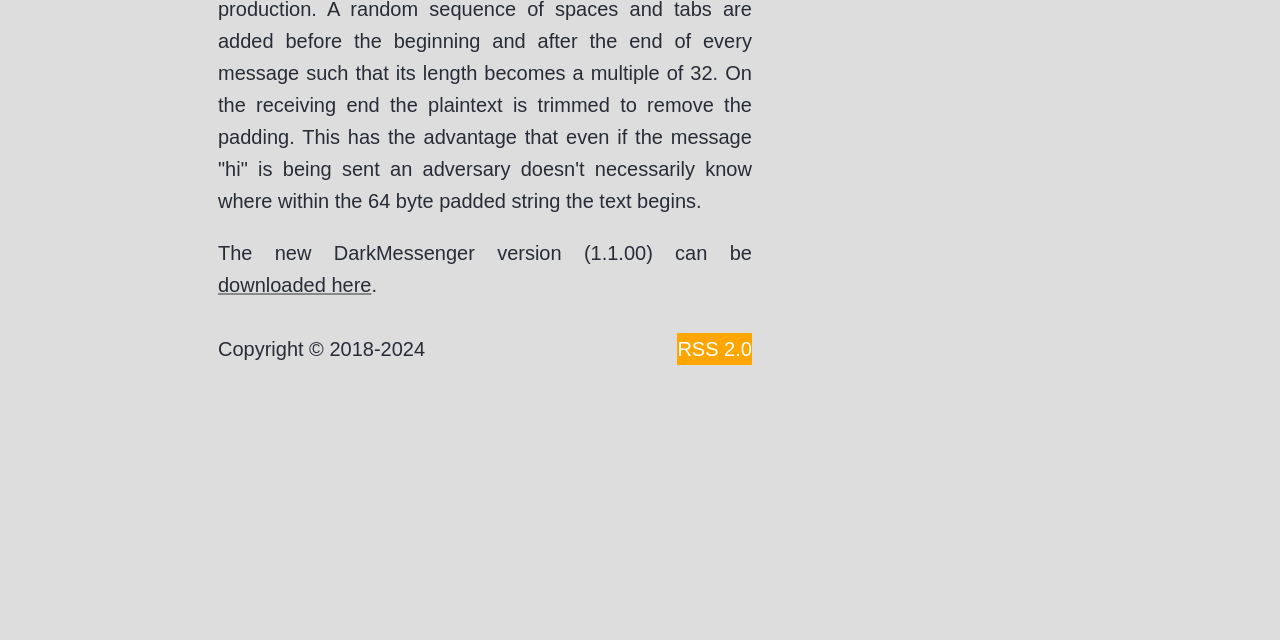Return the bounding box coordinates of the UI element that corresponds to this description: "downloaded here". The coordinates must be given as four float numbers in the range of 0 and 1, [left, top, right, bottom].

[0.17, 0.428, 0.29, 0.462]